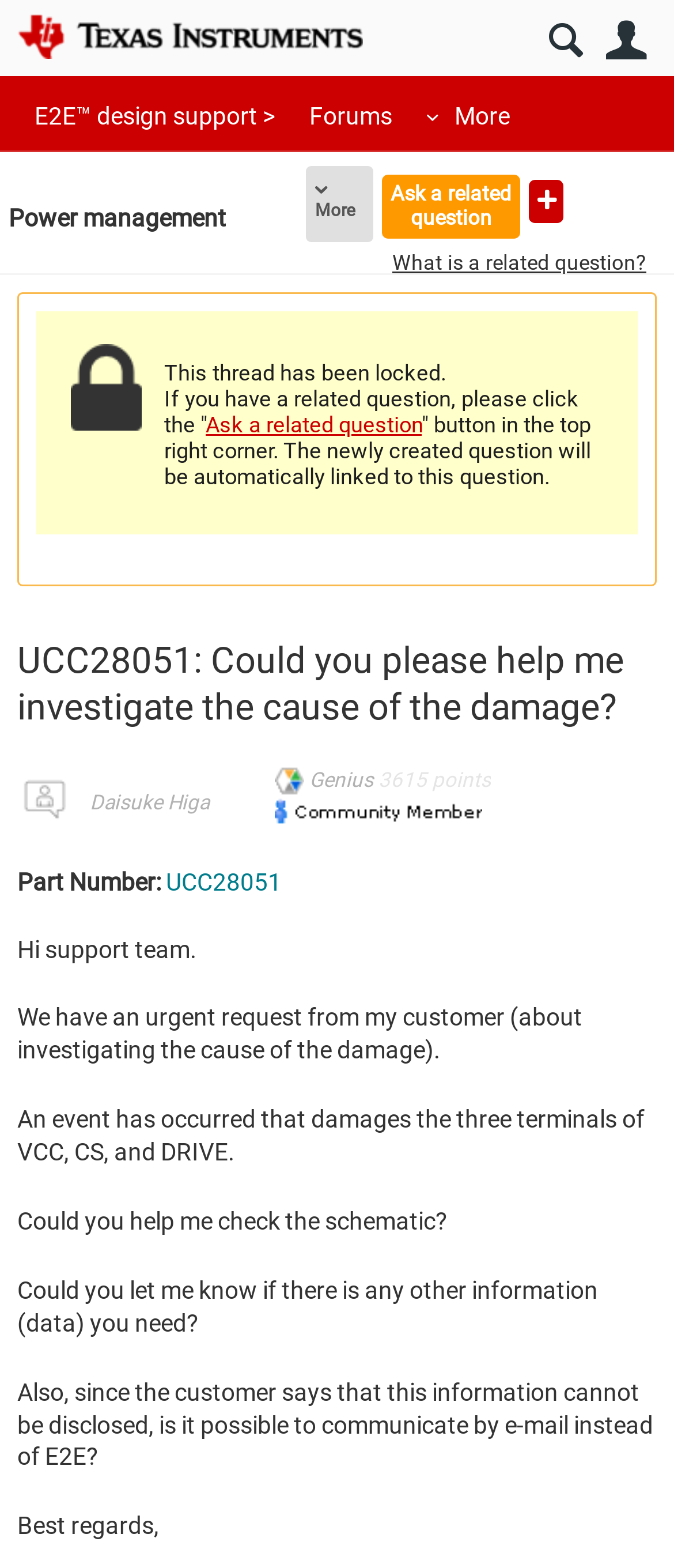Please identify the bounding box coordinates of the clickable area that will fulfill the following instruction: "Go to TI E2E support forums". The coordinates should be in the format of four float numbers between 0 and 1, i.e., [left, top, right, bottom].

[0.026, 0.009, 0.538, 0.037]